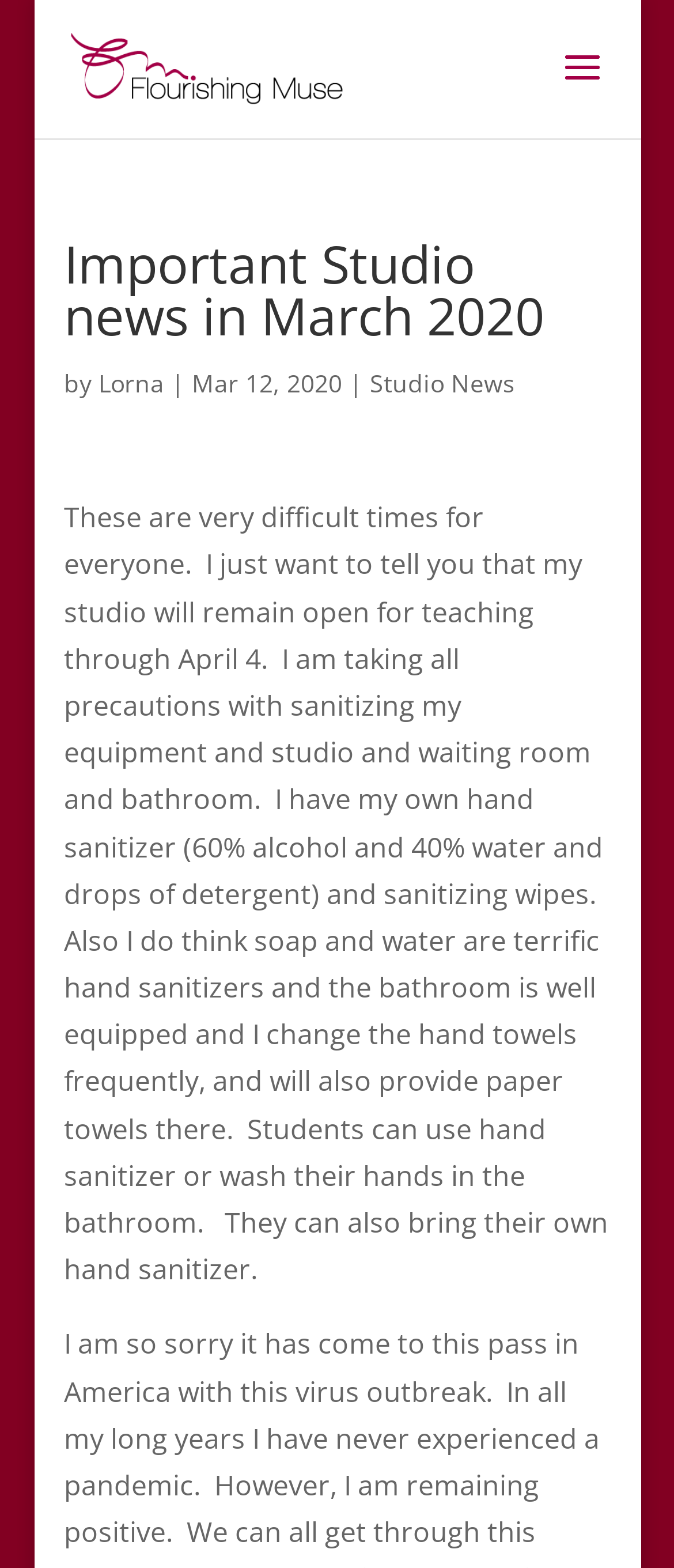What is the last date the studio will remain open for teaching?
Answer the question with a detailed and thorough explanation.

The last date the studio will remain open for teaching can be found in the second paragraph of the main news content, which states 'I just want to tell you that my studio will remain open for teaching through April 4'.